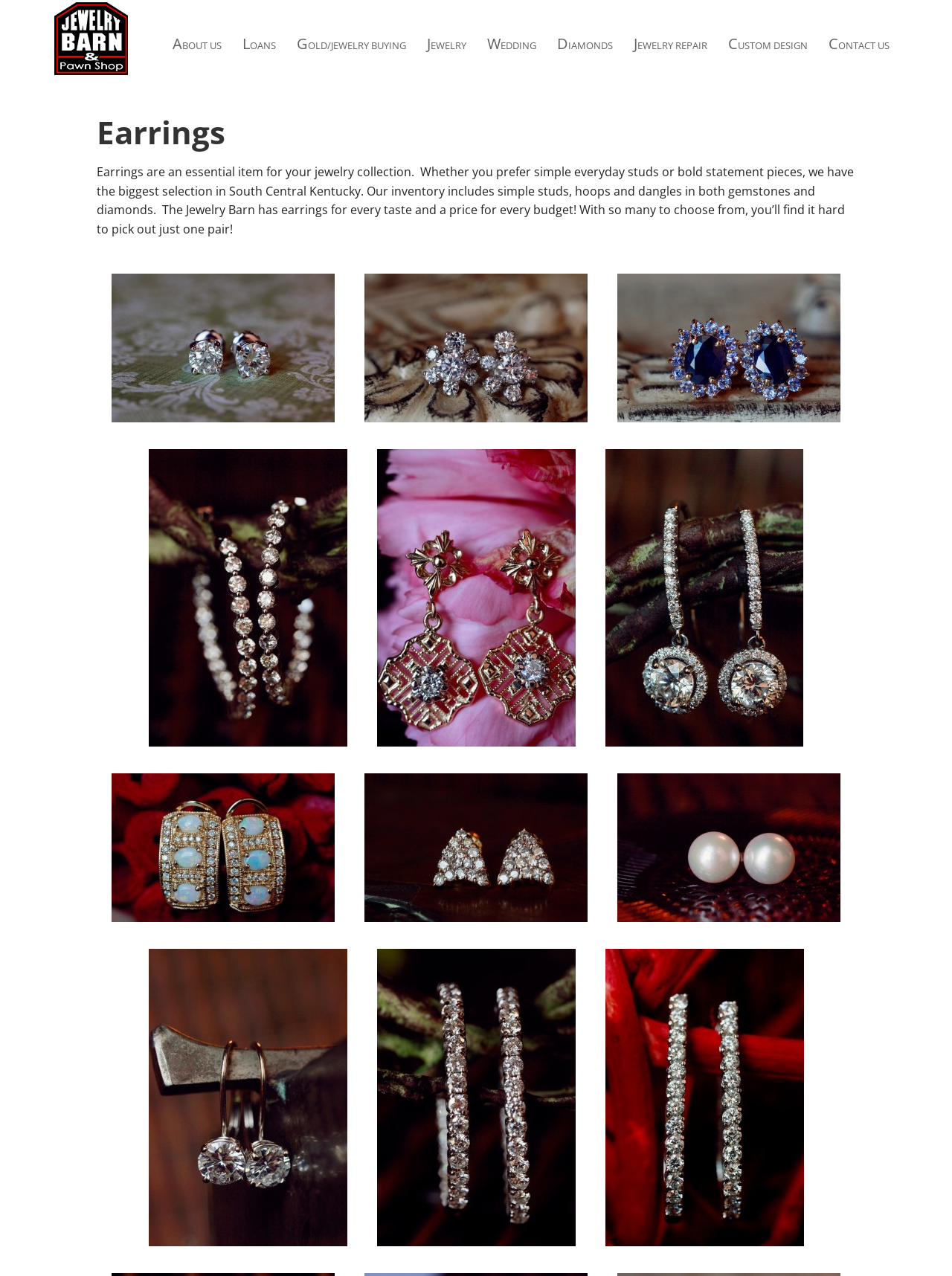Is there a section for jewelry repair on the webpage?
Using the details shown in the screenshot, provide a comprehensive answer to the question.

I found a link at the top of the page labeled 'JEWELRY REPAIR', which suggests that the shop offers jewelry repair services and has a section dedicated to it on the webpage.